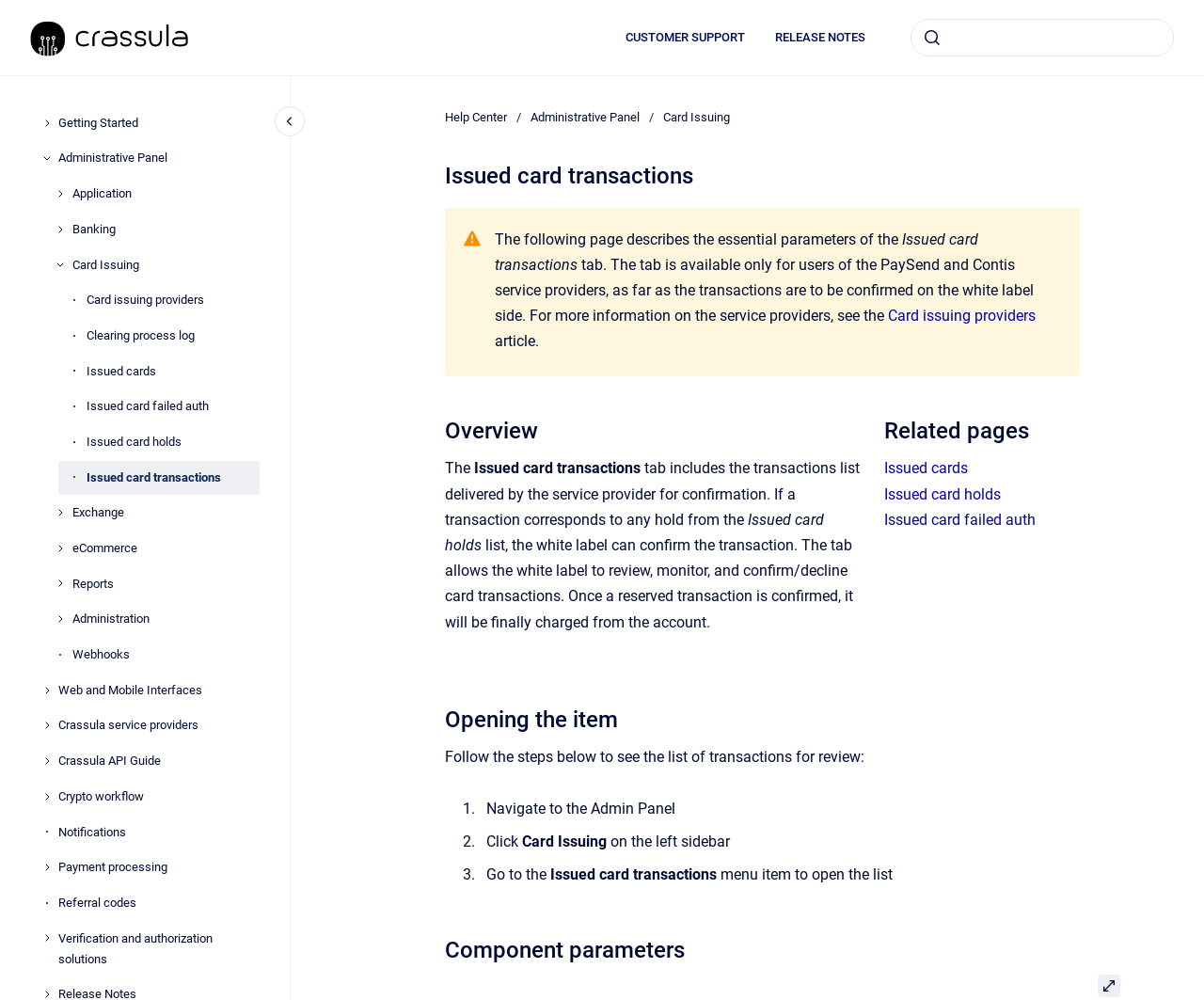Give a complete and precise description of the webpage's appearance.

The webpage is about the "Issued card transactions" tab, which is available only for users of the PaySend and Contis service providers. The tab displays a list of transactions delivered by the service provider for confirmation. 

At the top of the page, there are several links, including "Go to homepage", "CUSTOMER SUPPORT", and "RELEASE NOTES", as well as a search bar with a submit button. Below these links, there is a navigation menu with several options, including "Getting Started", "Administrative Panel", and "Web and Mobile Interfaces". 

The main content of the page is divided into several sections. The first section provides an overview of the "Issued card transactions" tab, explaining that it includes a list of transactions that need to be confirmed by the white label. The second section provides more information about the tab, including its functionality and how it allows the white label to review, monitor, and confirm or decline card transactions. 

There are also several links to related pages, including "Issued cards", "Issued card holds", and "Issued card failed auth". Additionally, there is a section that provides step-by-step instructions on how to open the "Issued card transactions" tab, which involves navigating to the Admin Panel and clicking on "Card Issuing" in the left sidebar.